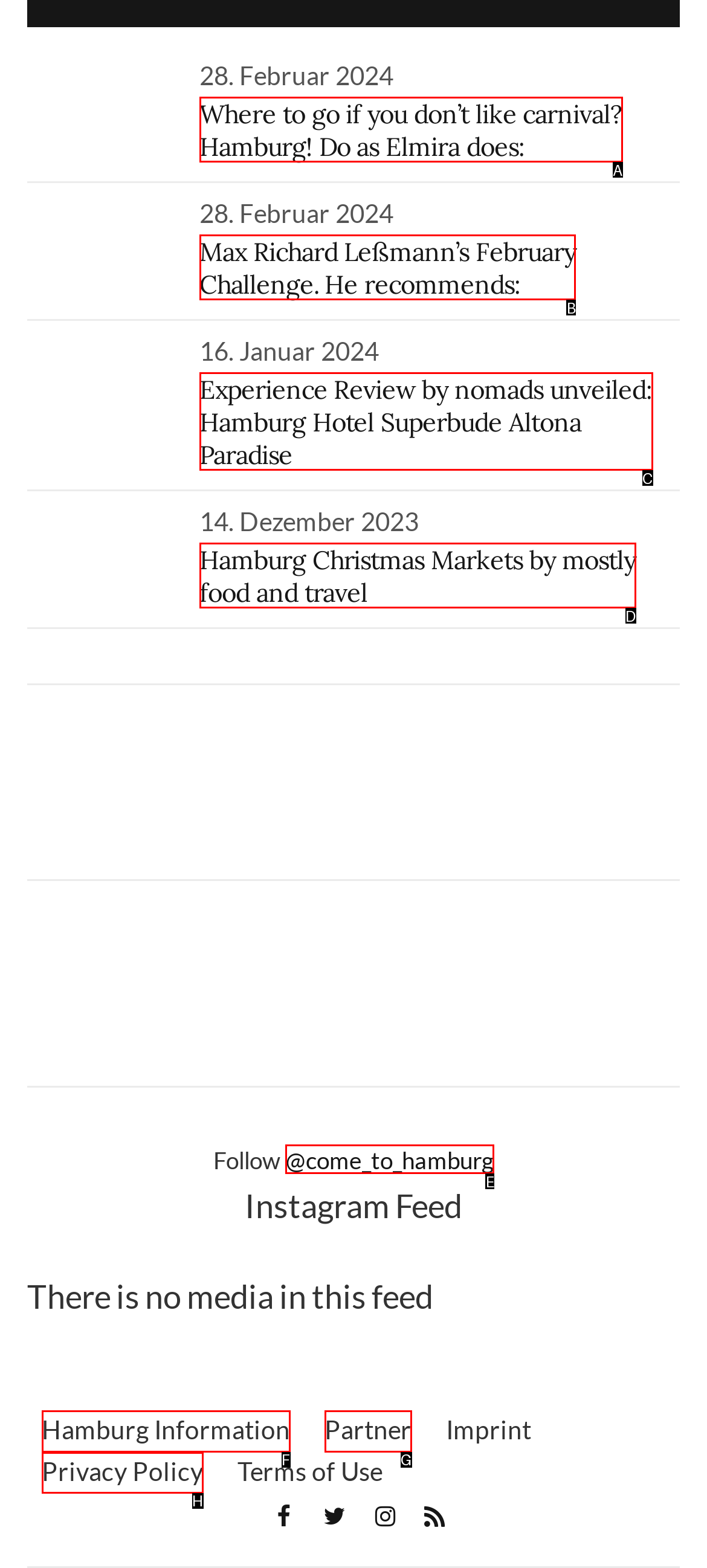Match the description to the correct option: alt="SAP Basis Admin"
Provide the letter of the matching option directly.

None